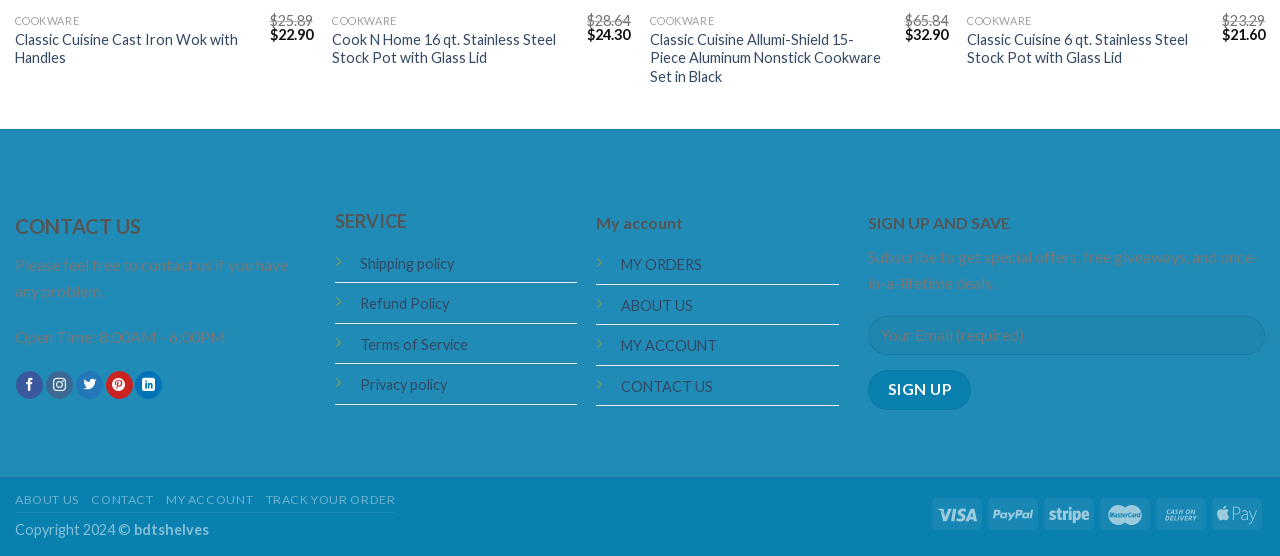Find the bounding box coordinates of the element you need to click on to perform this action: 'View Classic Cuisine Cast Iron Wok with Handles'. The coordinates should be represented by four float values between 0 and 1, in the format [left, top, right, bottom].

[0.012, 0.055, 0.199, 0.122]